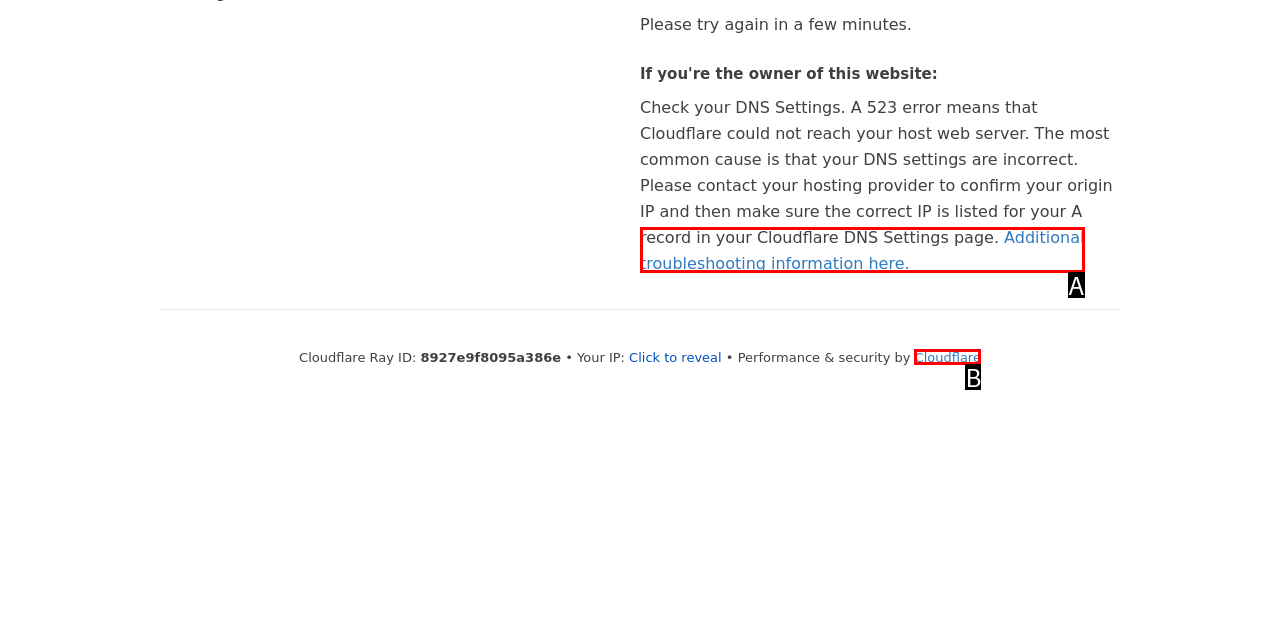Given the description: Additional troubleshooting information here., identify the HTML element that corresponds to it. Respond with the letter of the correct option.

A